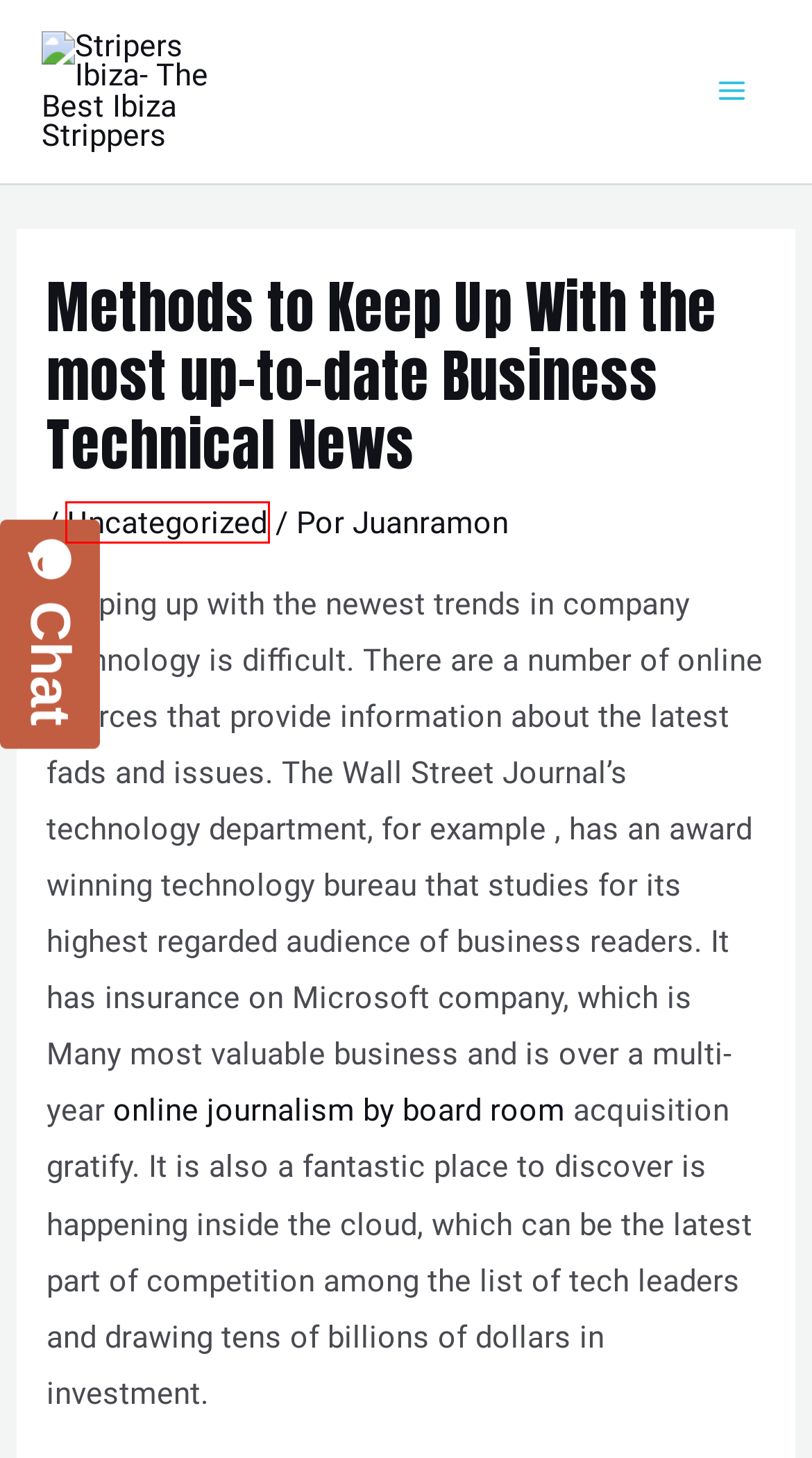Inspect the provided webpage screenshot, concentrating on the element within the red bounding box. Select the description that best represents the new webpage after you click the highlighted element. Here are the candidates:
A. junio 2023 - Stripers Ibiza- The Best Ibiza Strippers
B. Online Hookup Sites archivos - Stripers Ibiza- The Best Ibiza Strippers
C. Uncategorized archivos - Stripers Ibiza- The Best Ibiza Strippers
D. MomsGetNaughty Evaluación en 2019 - Stripers Ibiza- The Best Ibiza Strippers
E. Acceder < Stripers Ibiza- The Best Ibiza Strippers — WordPress
F. Choosing a Virtual Data Room Solution for Workflow - Stripers Ibiza- The Best Ibiza Strippers
G. You can actually get a grant from the government or your local library to use for this.
H. marzo 2023 - Stripers Ibiza- The Best Ibiza Strippers

C